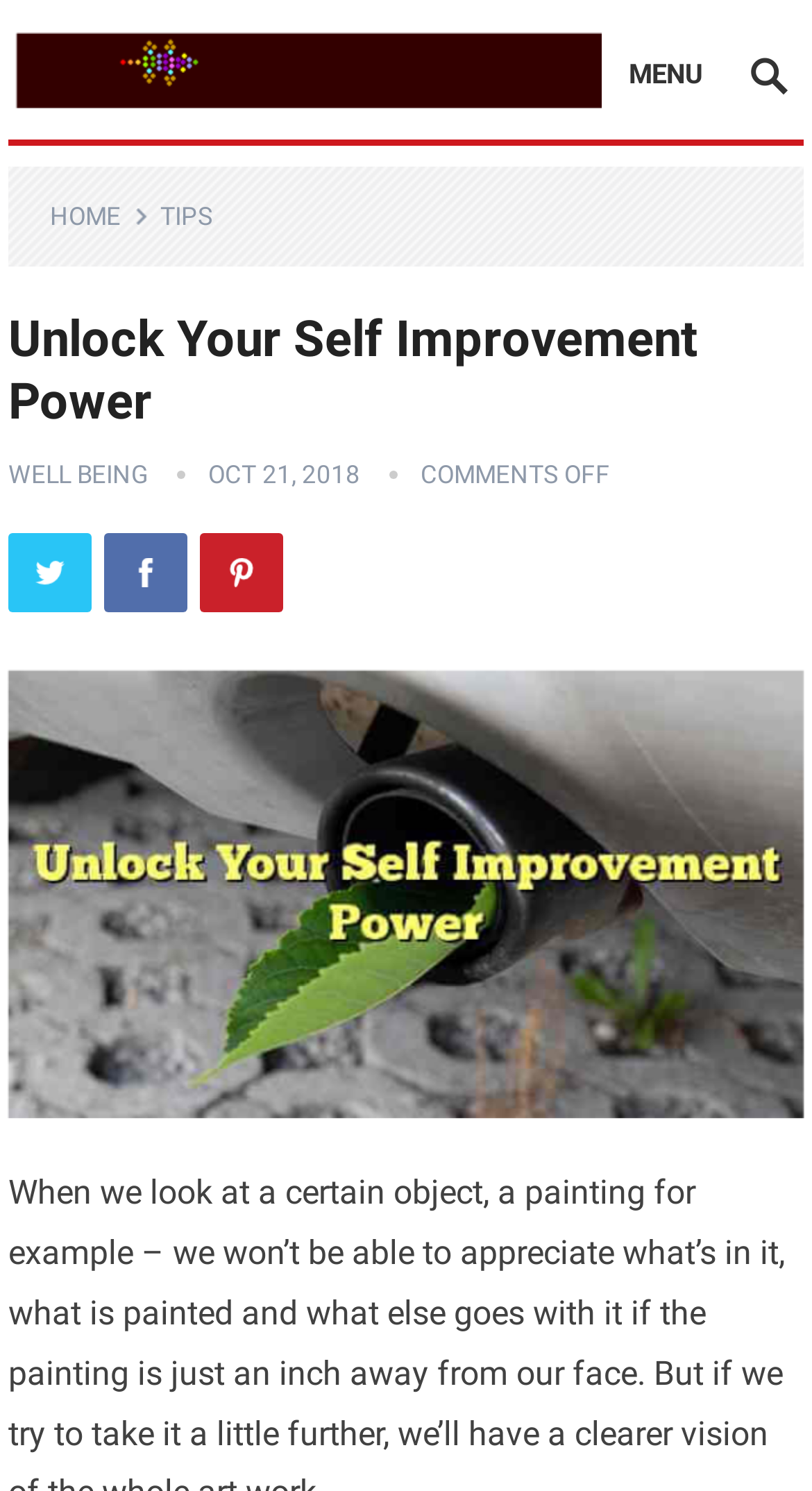Given the element description Well Being, specify the bounding box coordinates of the corresponding UI element in the format (top-left x, top-left y, bottom-right x, bottom-right y). All values must be between 0 and 1.

[0.01, 0.308, 0.182, 0.328]